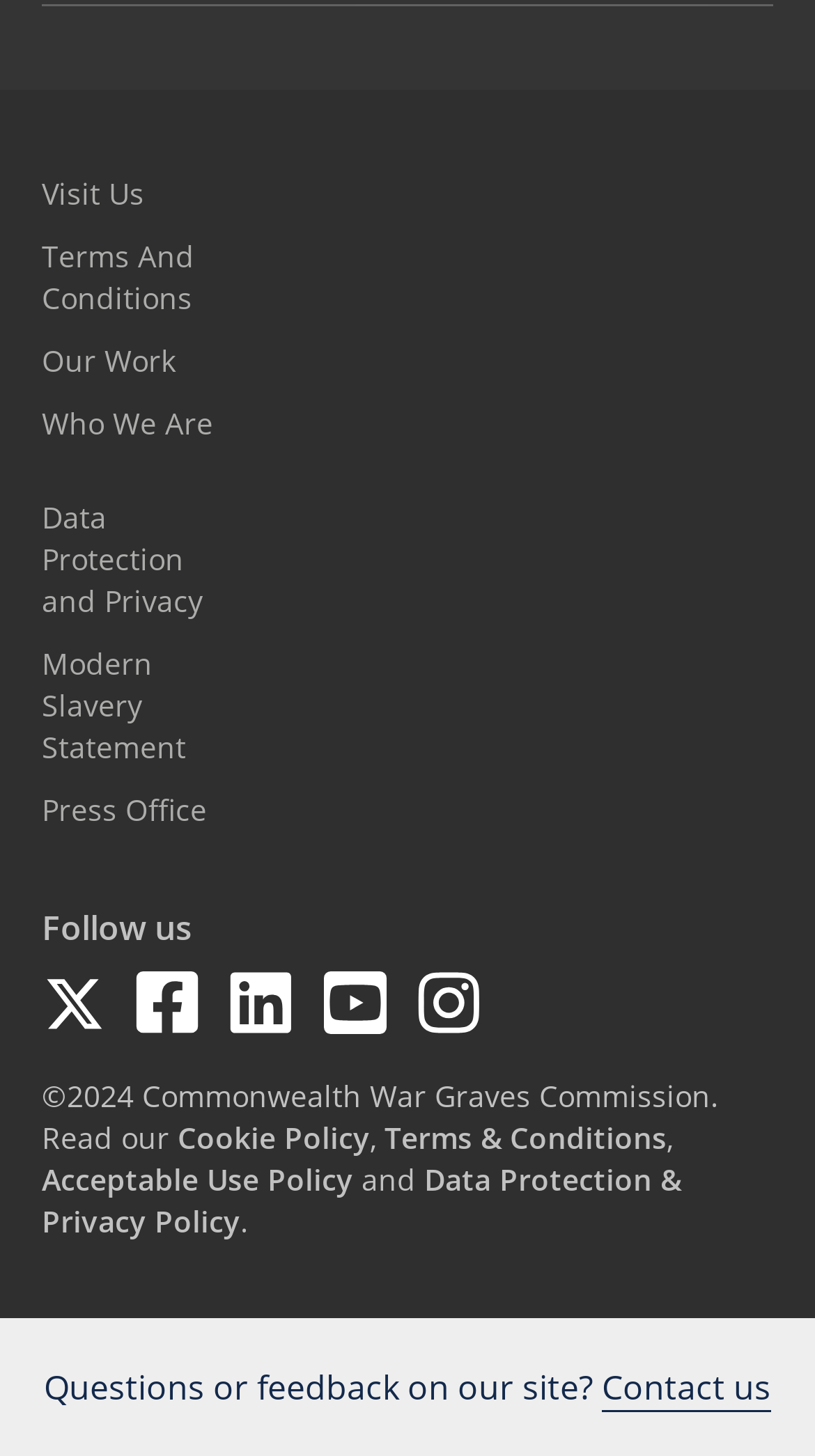Based on the element description Data Protection & Privacy Policy, identify the bounding box coordinates for the UI element. The coordinates should be in the format (top-left x, top-left y, bottom-right x, bottom-right y) and within the 0 to 1 range.

[0.051, 0.796, 0.836, 0.852]